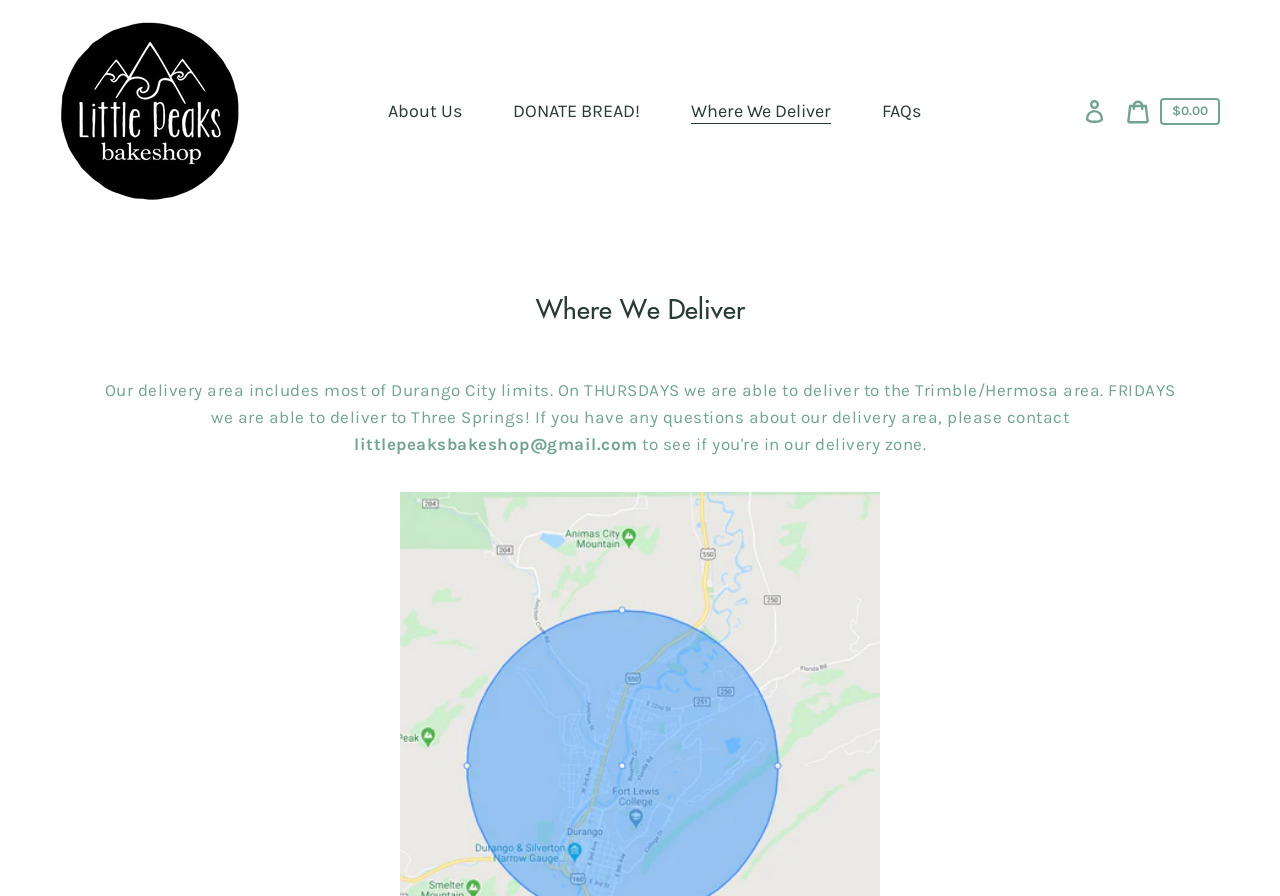Please provide a detailed answer to the question below based on the screenshot: 
What is the price in the cart?

I found the answer by looking at the StaticText element with the text '$0.00' next to the 'Cart' button, which indicates the current price in the cart.